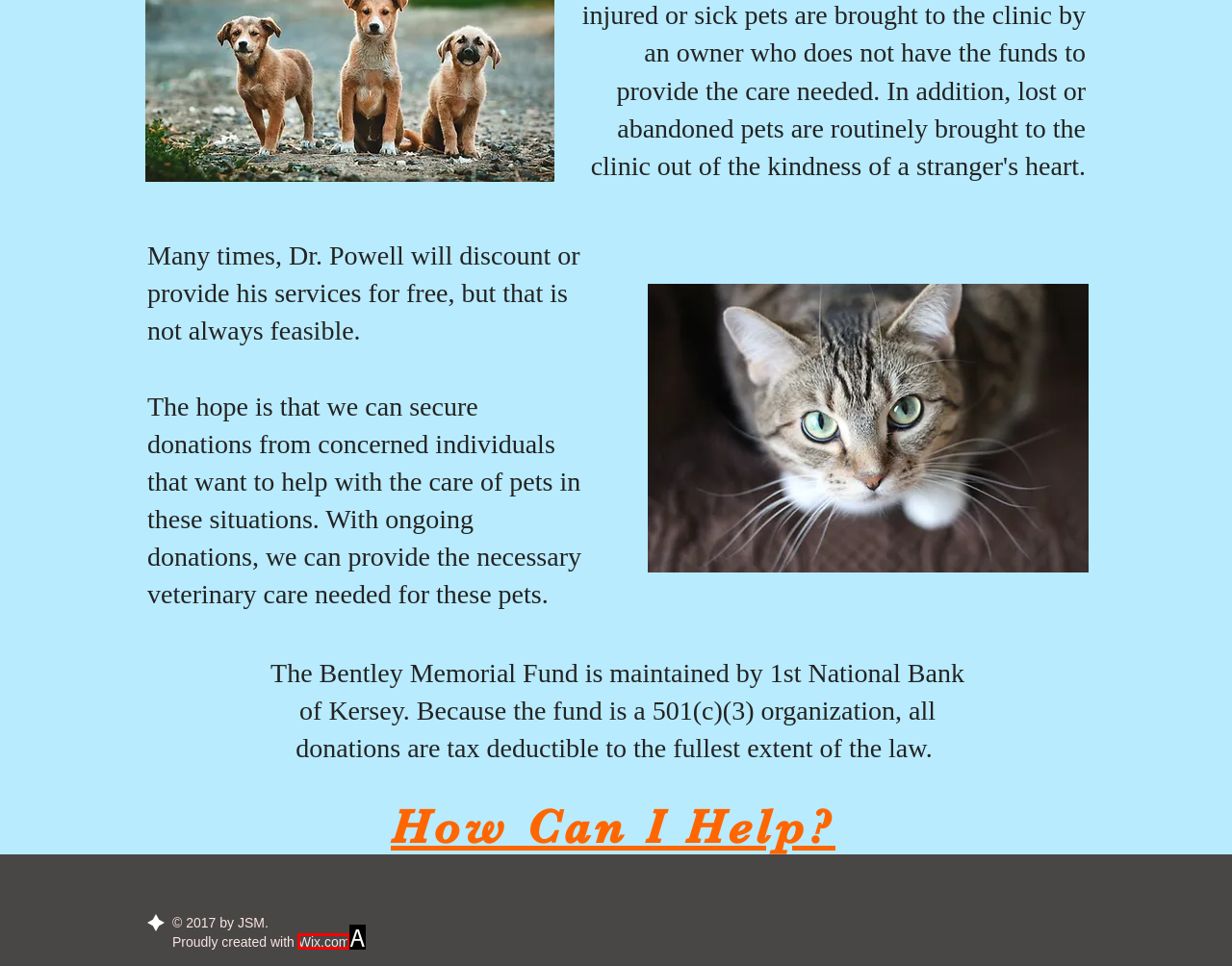Tell me which one HTML element best matches the description: Wix.com Answer with the option's letter from the given choices directly.

A